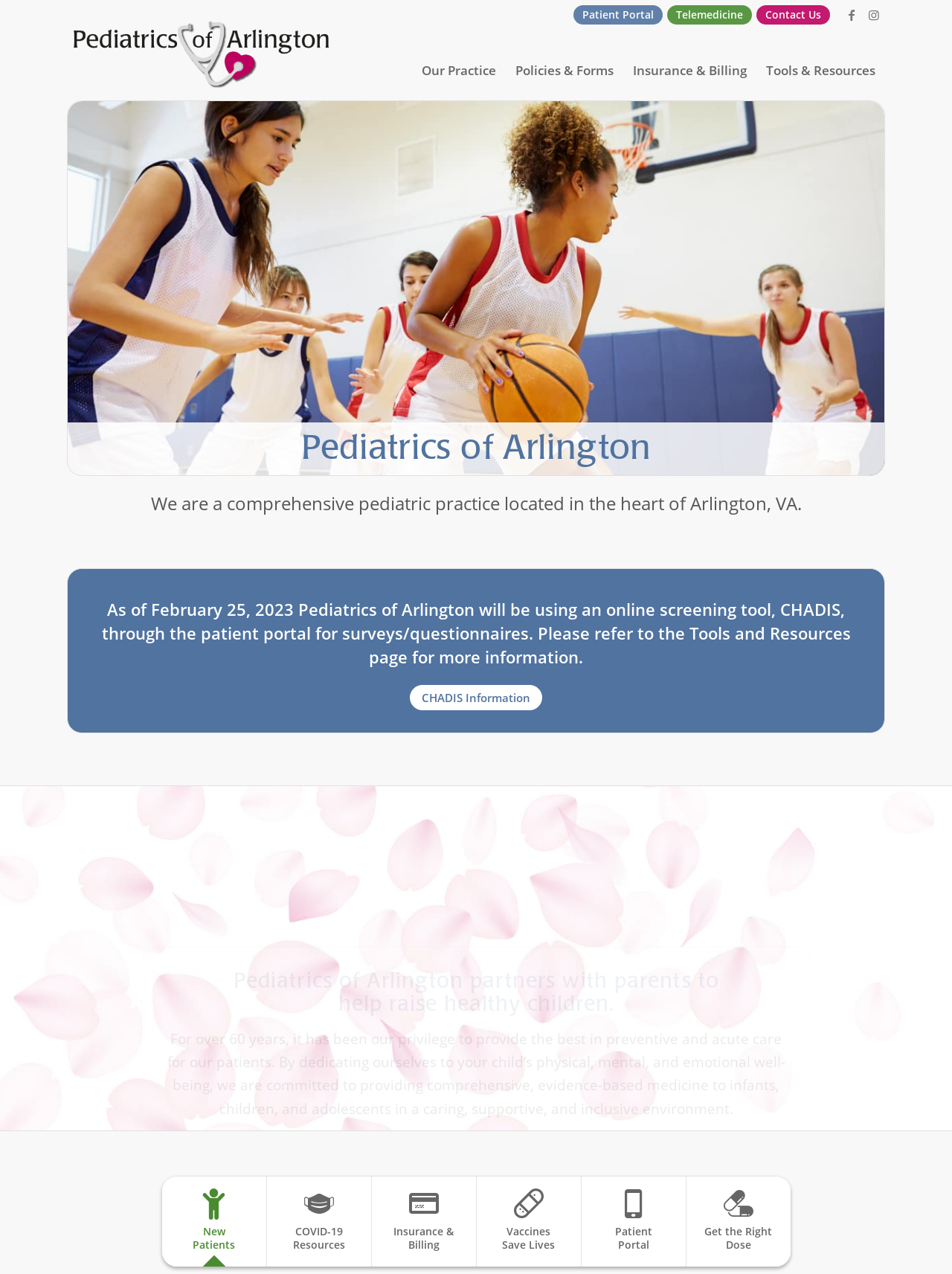Answer with a single word or phrase: 
What is the purpose of the CHADIS tool?

Online screening tool